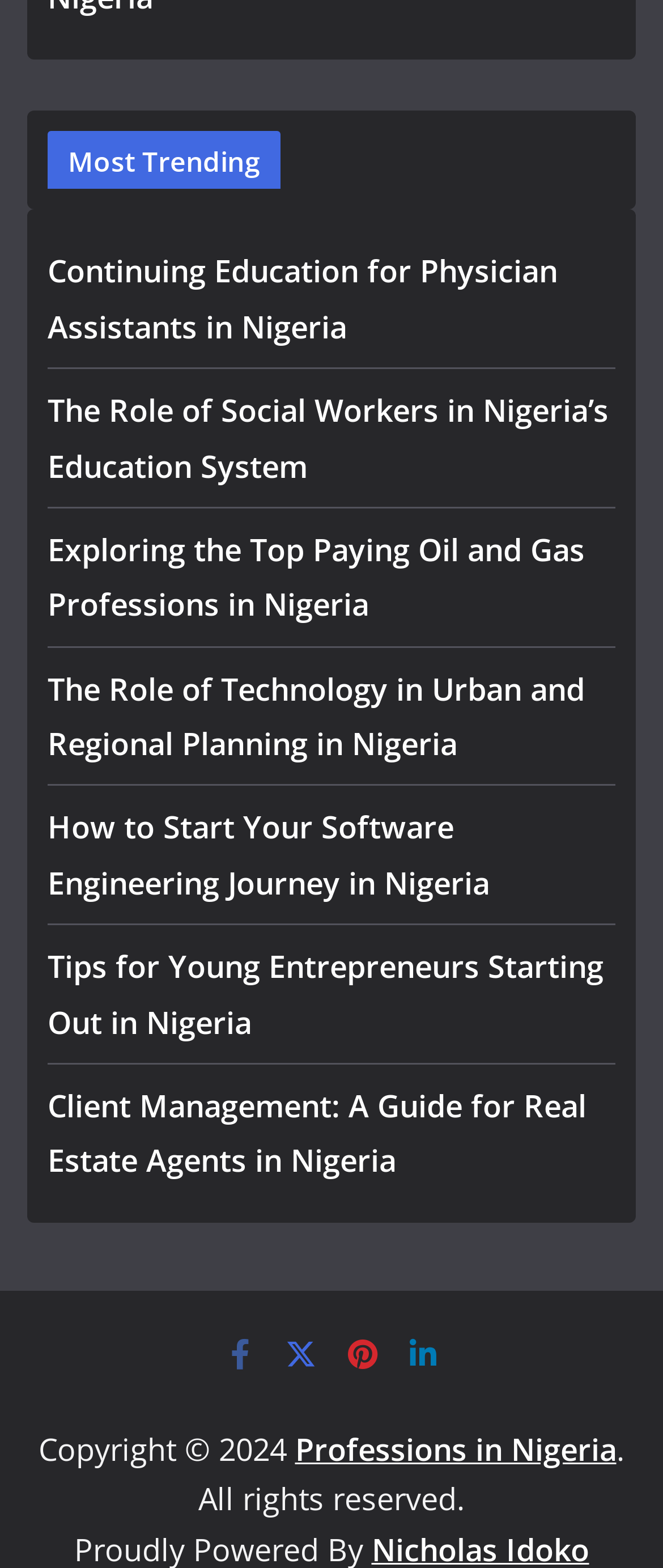What is the copyright year?
Please provide an in-depth and detailed response to the question.

I looked at the copyright information at the bottom of the page and found that the copyright year is 2024.